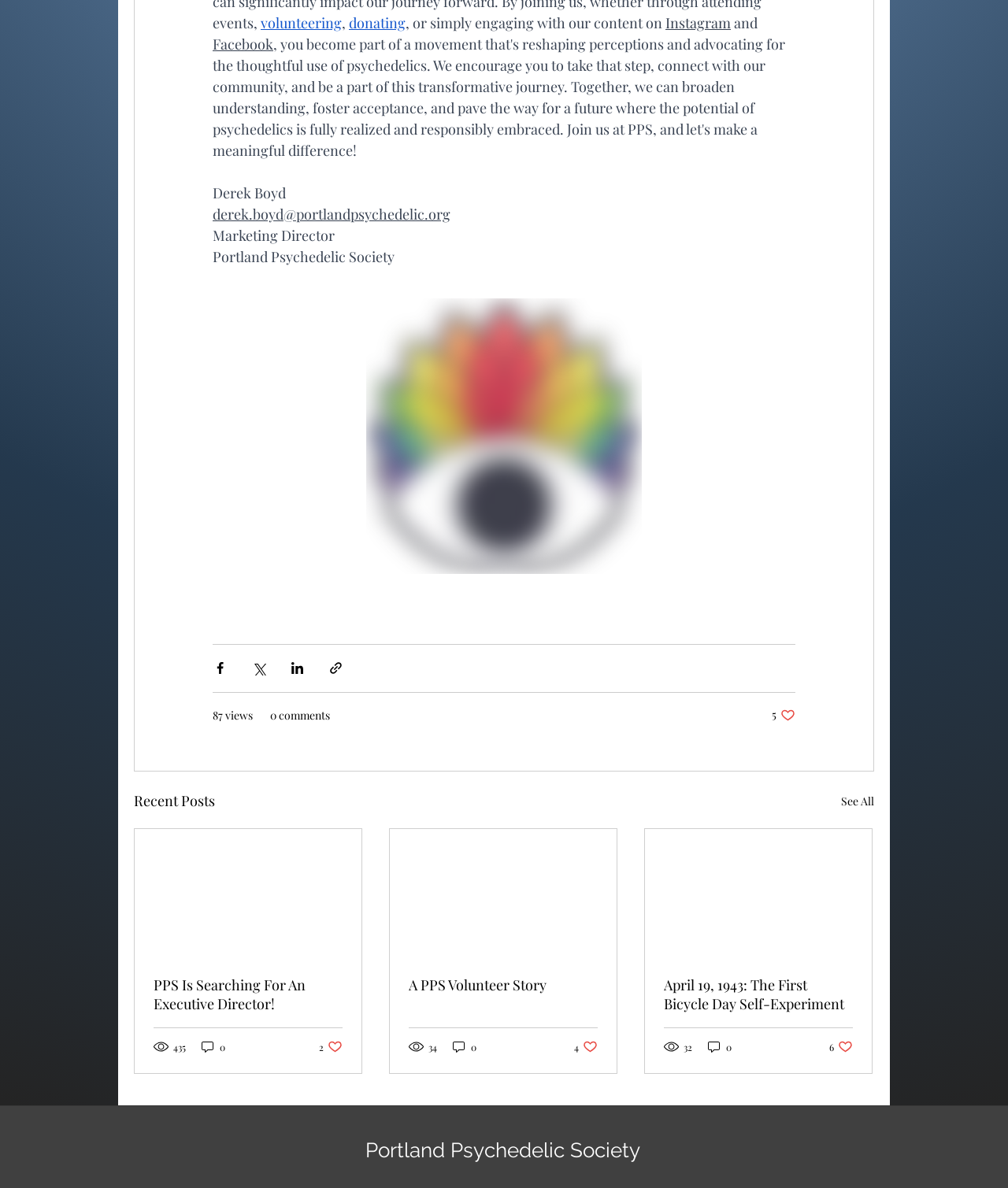Please identify the bounding box coordinates of the area I need to click to accomplish the following instruction: "Like the post 'A PPS Volunteer Story'".

[0.57, 0.875, 0.593, 0.887]